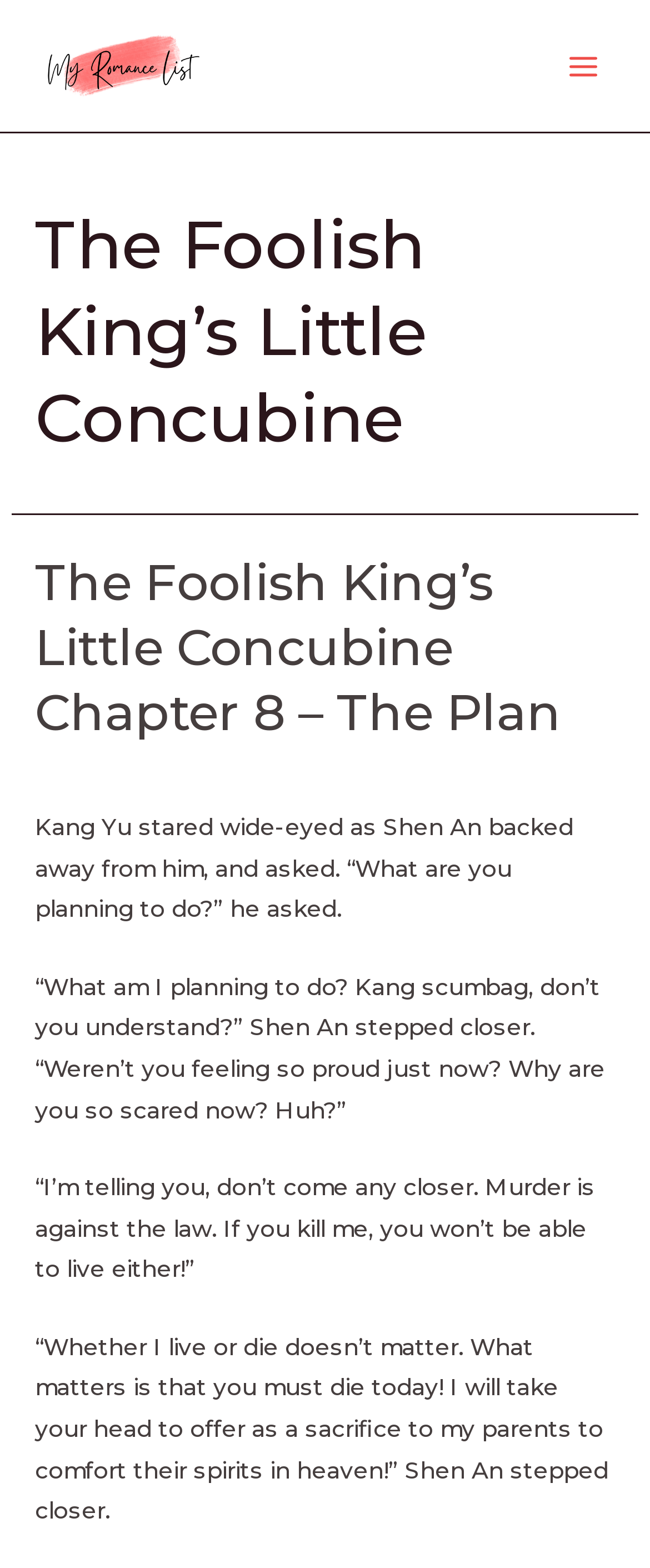Offer a meticulous caption that includes all visible features of the webpage.

This webpage appears to be a novel reading page, specifically displaying Chapter 8 of "The Foolish King's Little Concubine". At the top left, there is a link to "My Romance List" accompanied by an image with the same name. On the top right, a button labeled "Main Menu" is present, which is not expanded and has an associated image.

The main content of the page is the chapter title "The Foolish King's Little Concubine Chapter 8 – The Plan", which is a heading element. Below the chapter title, there are four blocks of text that seem to be a dialogue between two characters, Kang Yu and Shen An. The text describes a tense conversation between the two, with Shen An threatening Kang Yu.

The layout of the page is simple, with the main content taking up most of the space. The top section has the navigation links and buttons, while the bottom section is dedicated to the chapter content.